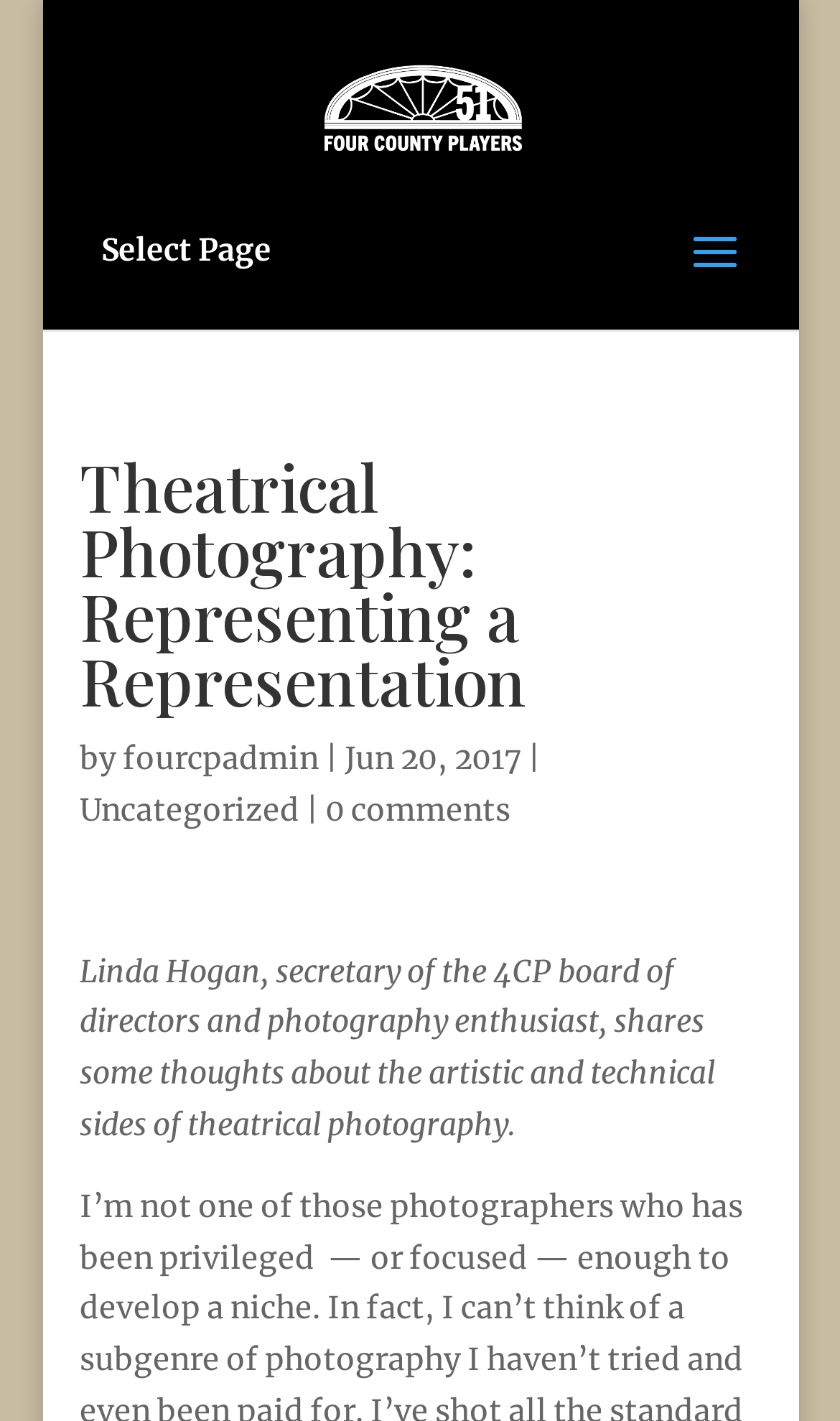Who is the secretary of the 4CP board of directors?
Please provide a detailed answer to the question.

The secretary of the 4CP board of directors can be found by reading the static text element, which mentions 'Linda Hogan, secretary of the 4CP board of directors and photography enthusiast...'. This indicates that Linda Hogan holds this position.